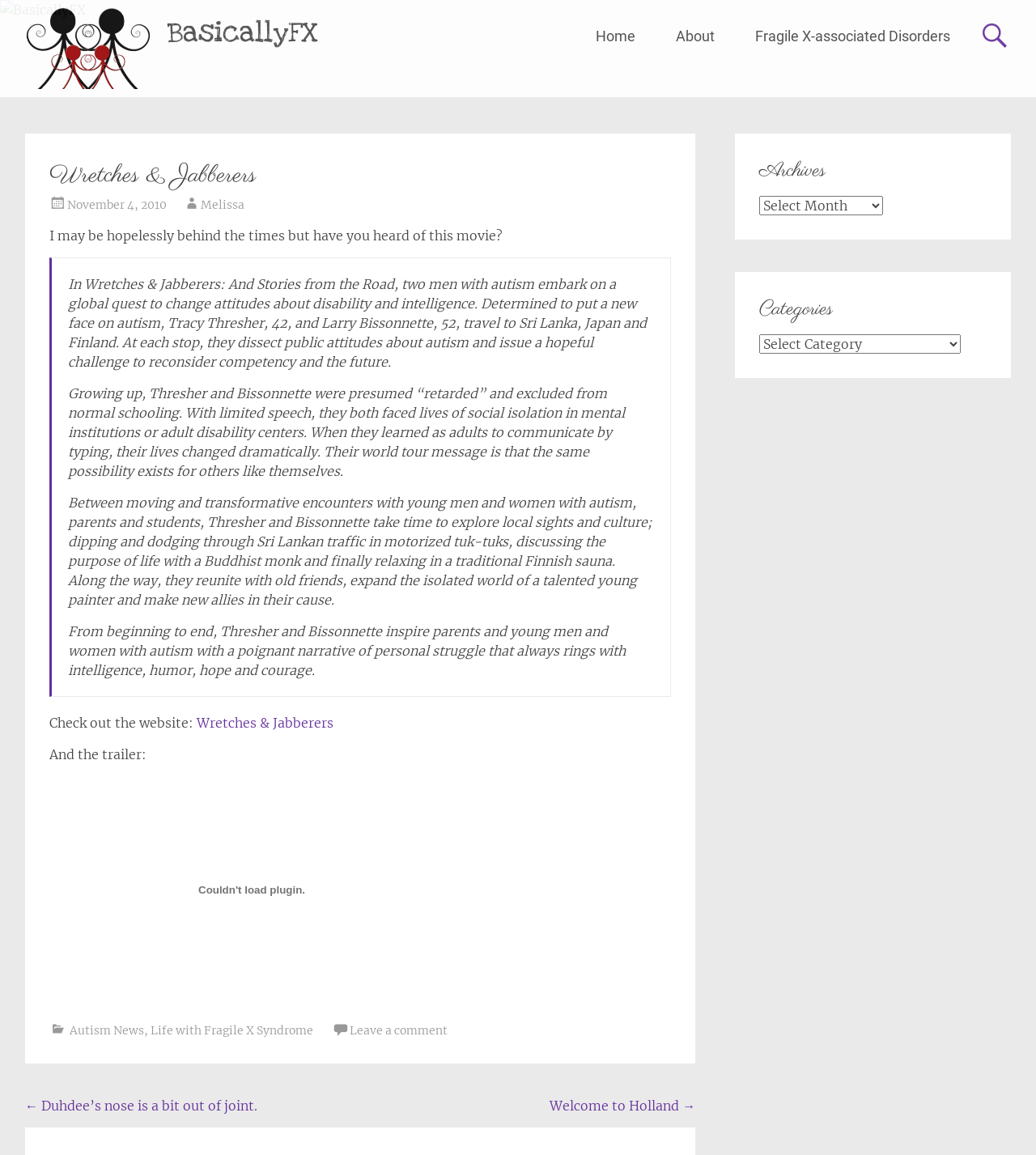Use a single word or phrase to answer the following:
How many men with autism are featured in the movie?

Two